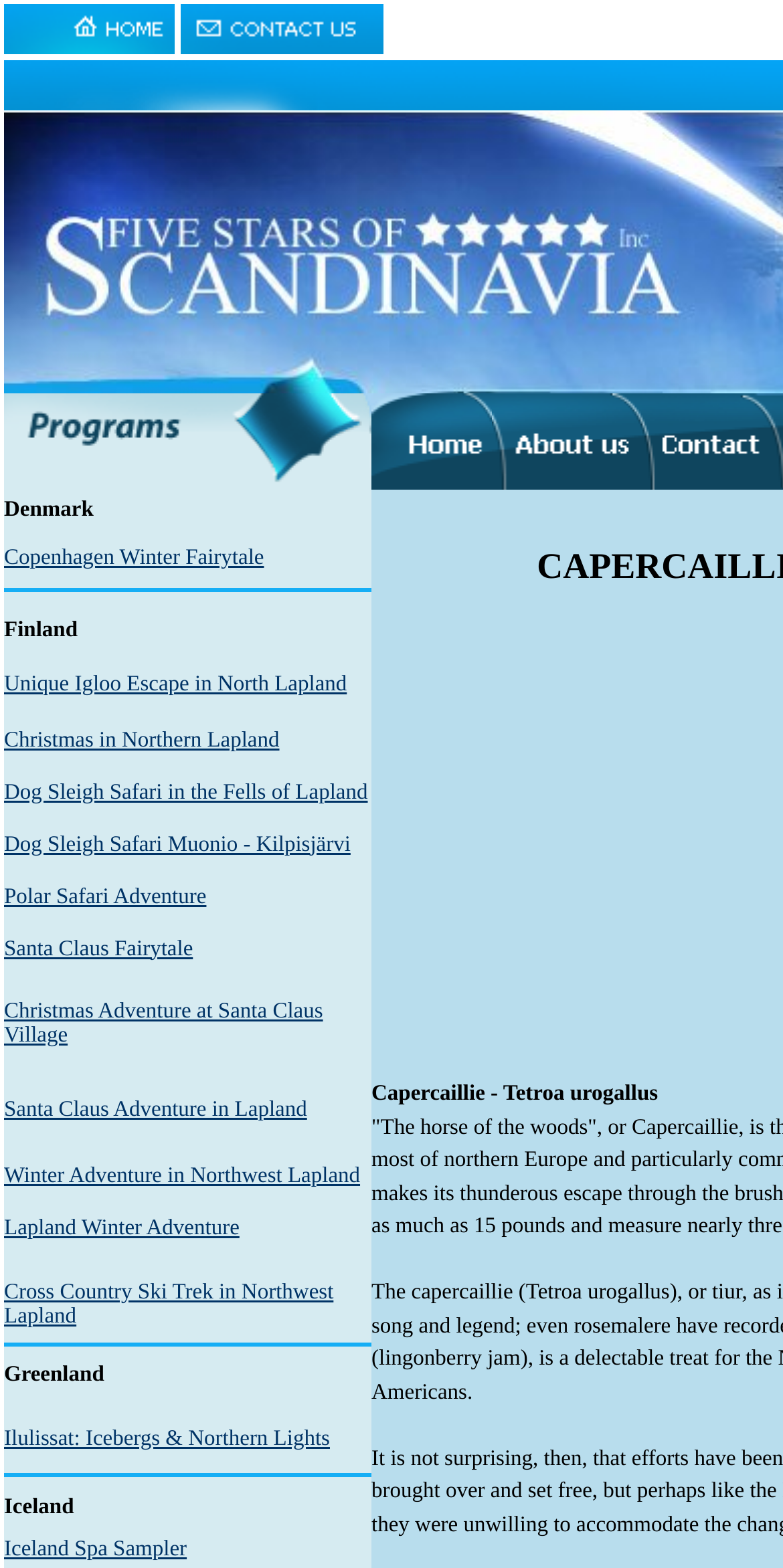What is the name of the village mentioned in the tour packages?
Answer the question with a single word or phrase by looking at the picture.

Santa Claus Village